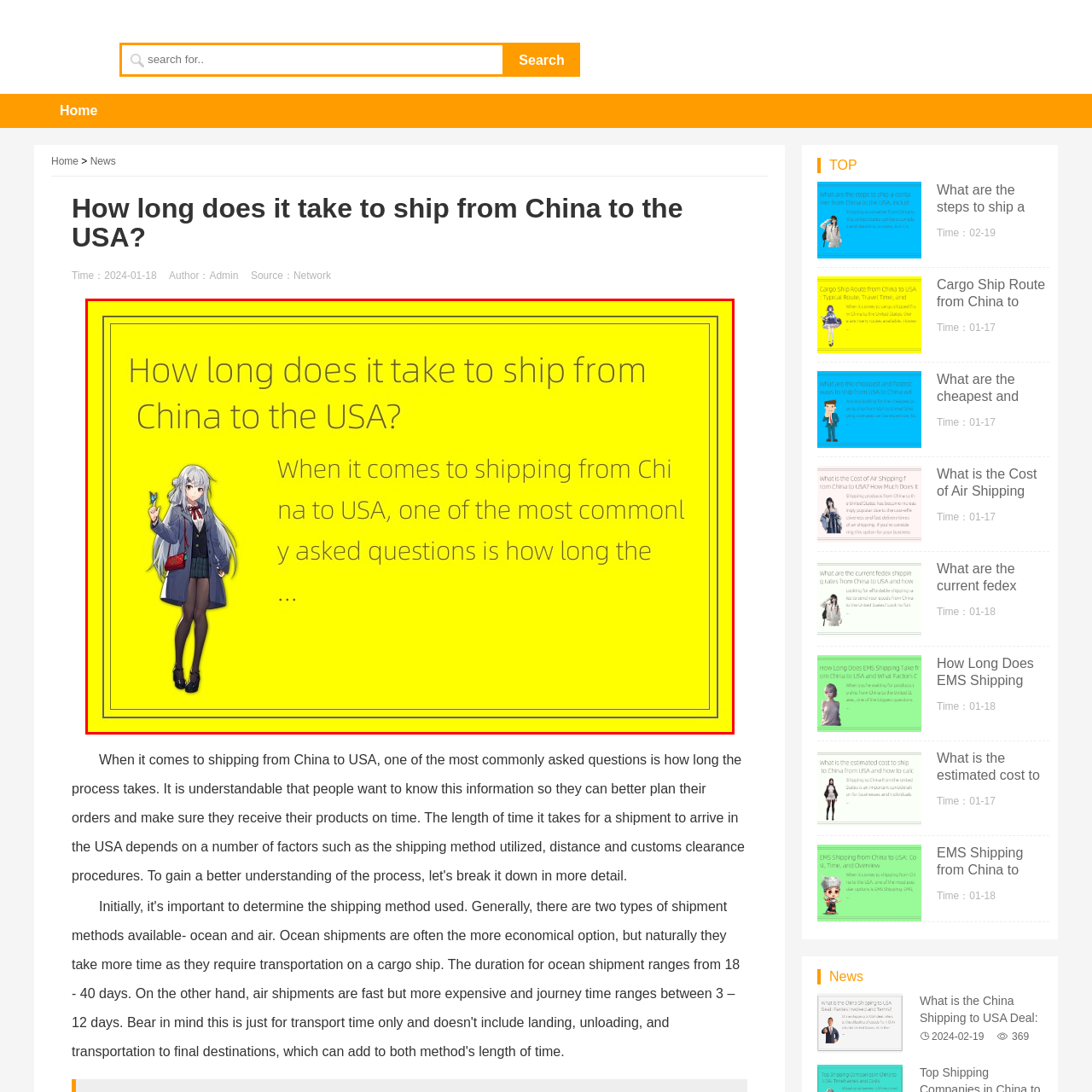Focus on the image confined within the red boundary and provide a single word or phrase in response to the question:
What is the topic of the webpage?

Shipping times between China and the USA